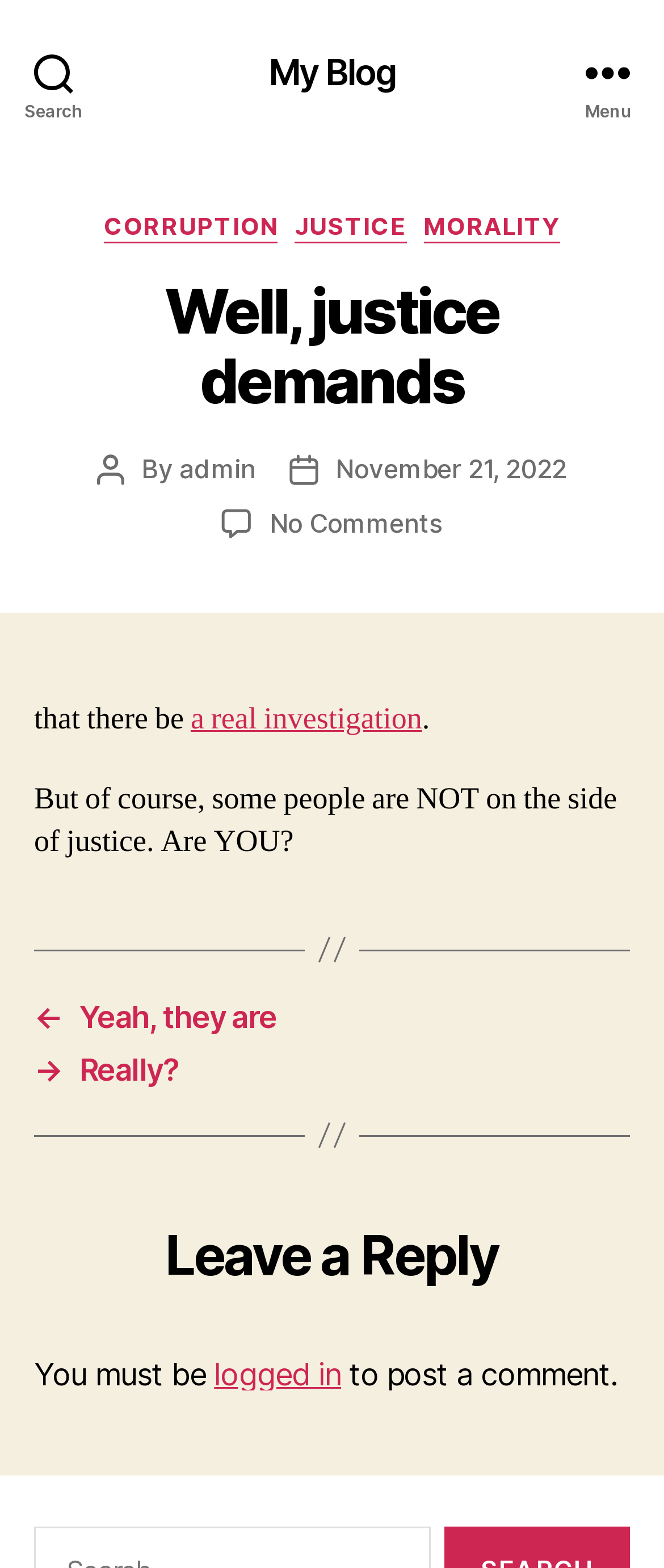Given the description "Corruption", determine the bounding box of the corresponding UI element.

[0.157, 0.135, 0.419, 0.155]